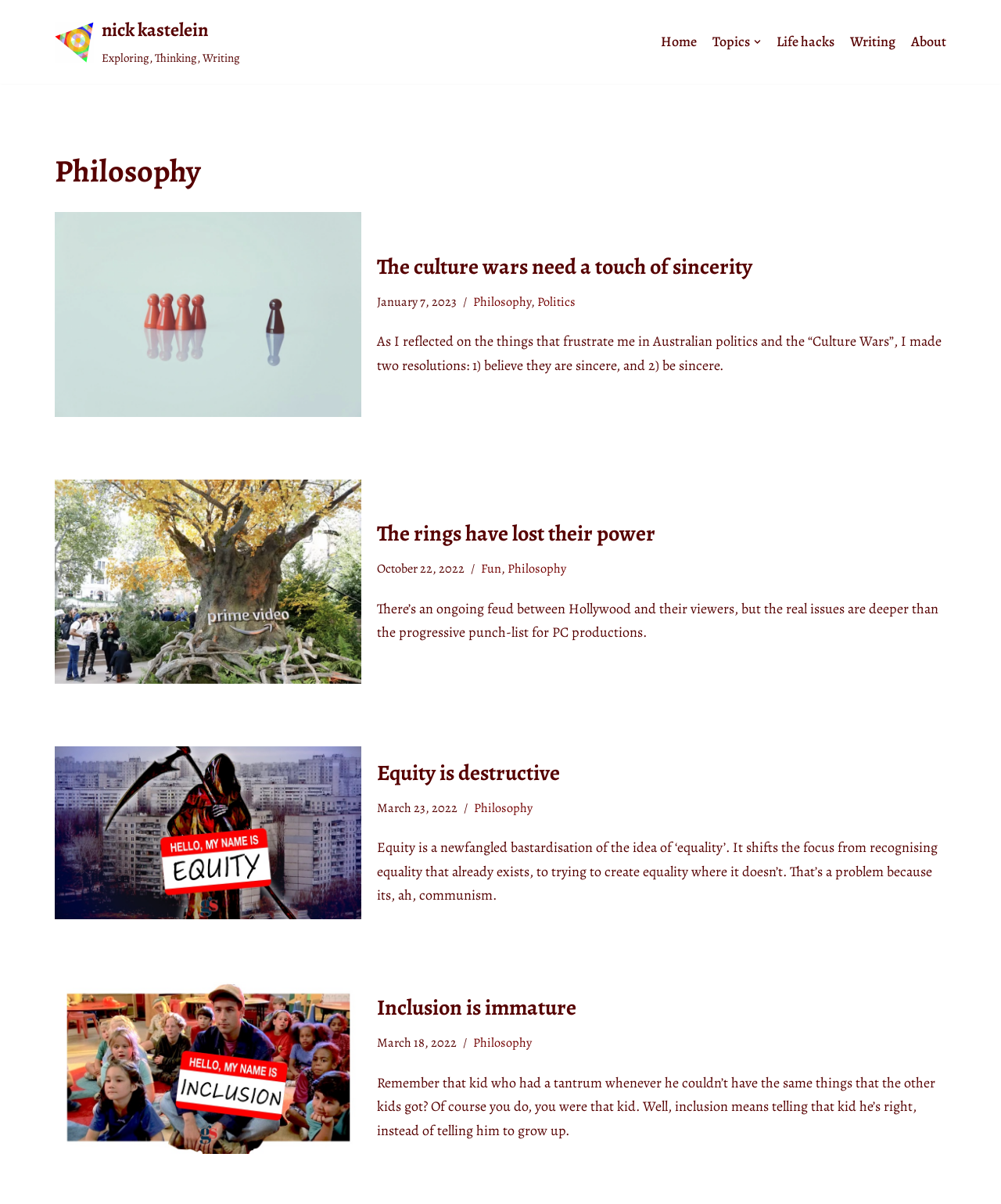Specify the bounding box coordinates of the area to click in order to execute this command: 'Click on the 'Home' link'. The coordinates should consist of four float numbers ranging from 0 to 1, and should be formatted as [left, top, right, bottom].

[0.66, 0.026, 0.696, 0.044]